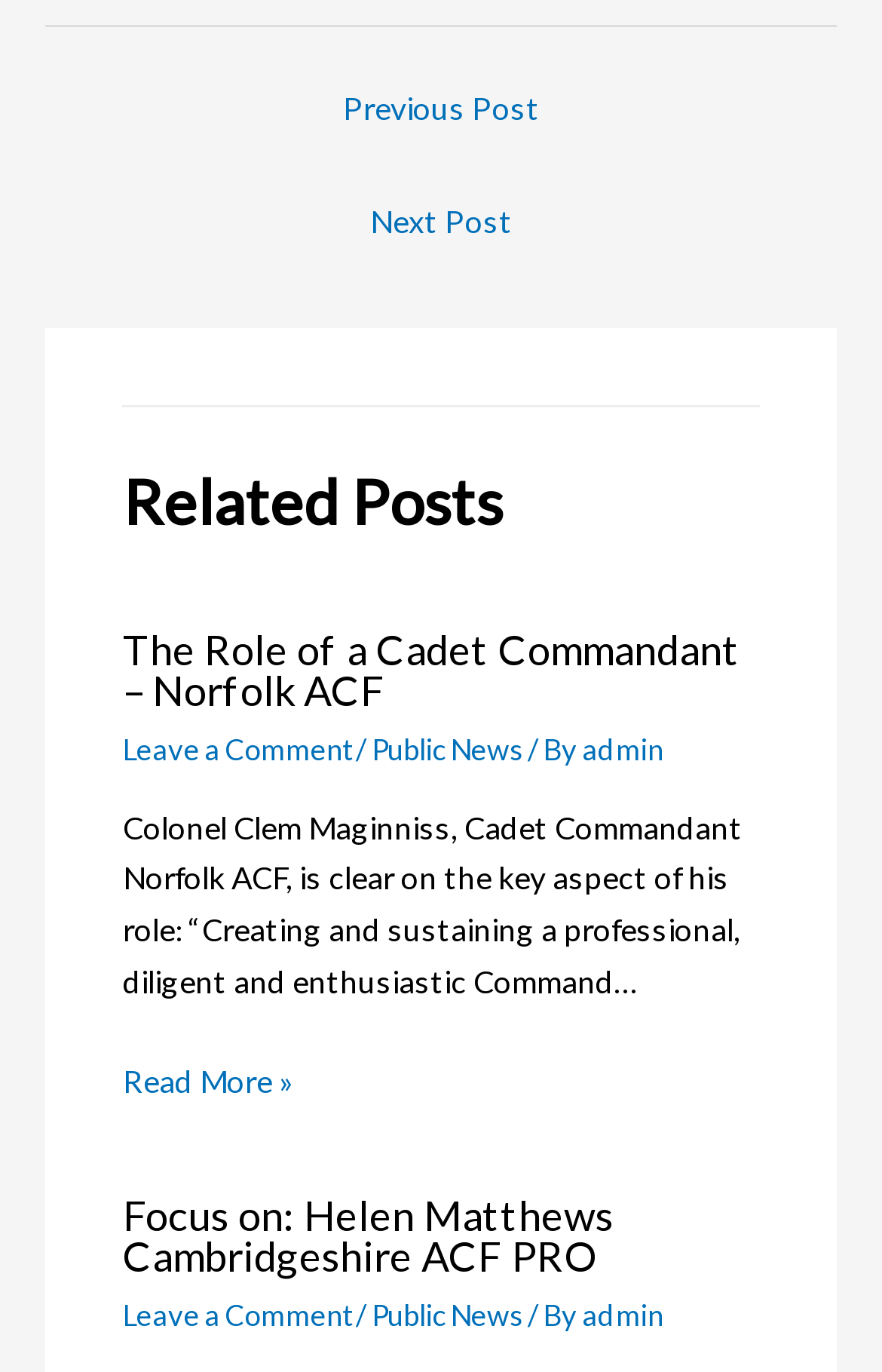Kindly determine the bounding box coordinates for the clickable area to achieve the given instruction: "Click on Previous Post".

[0.074, 0.057, 0.926, 0.109]